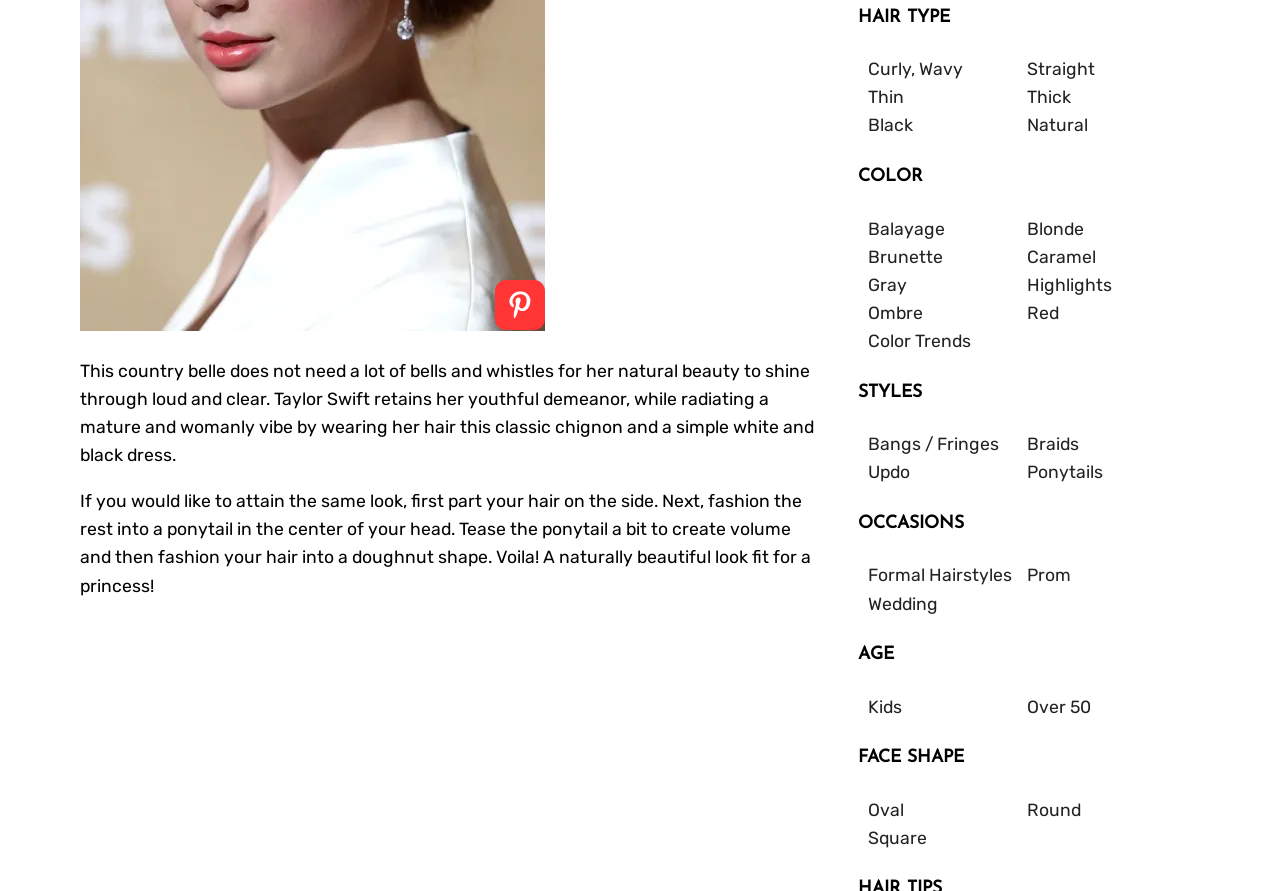Refer to the element description Bangs / Fringes and identify the corresponding bounding box in the screenshot. Format the coordinates as (top-left x, top-left y, bottom-right x, bottom-right y) with values in the range of 0 to 1.

[0.678, 0.487, 0.78, 0.51]